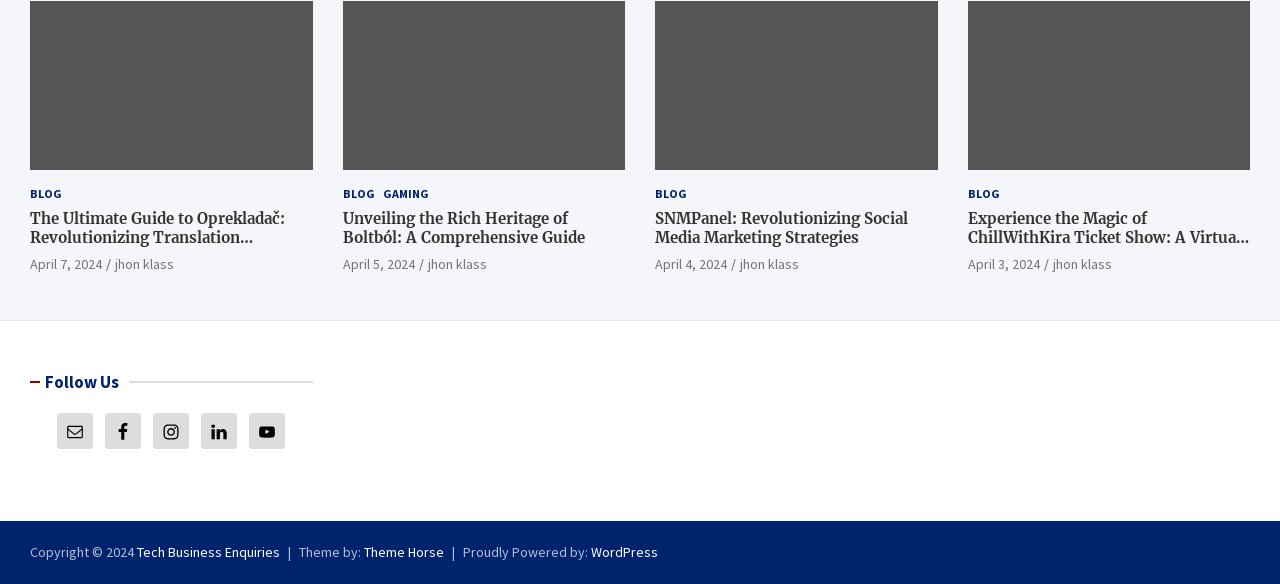Provide the bounding box coordinates of the HTML element described as: "Blog". The bounding box coordinates should be four float numbers between 0 and 1, i.e., [left, top, right, bottom].

[0.268, 0.316, 0.293, 0.349]